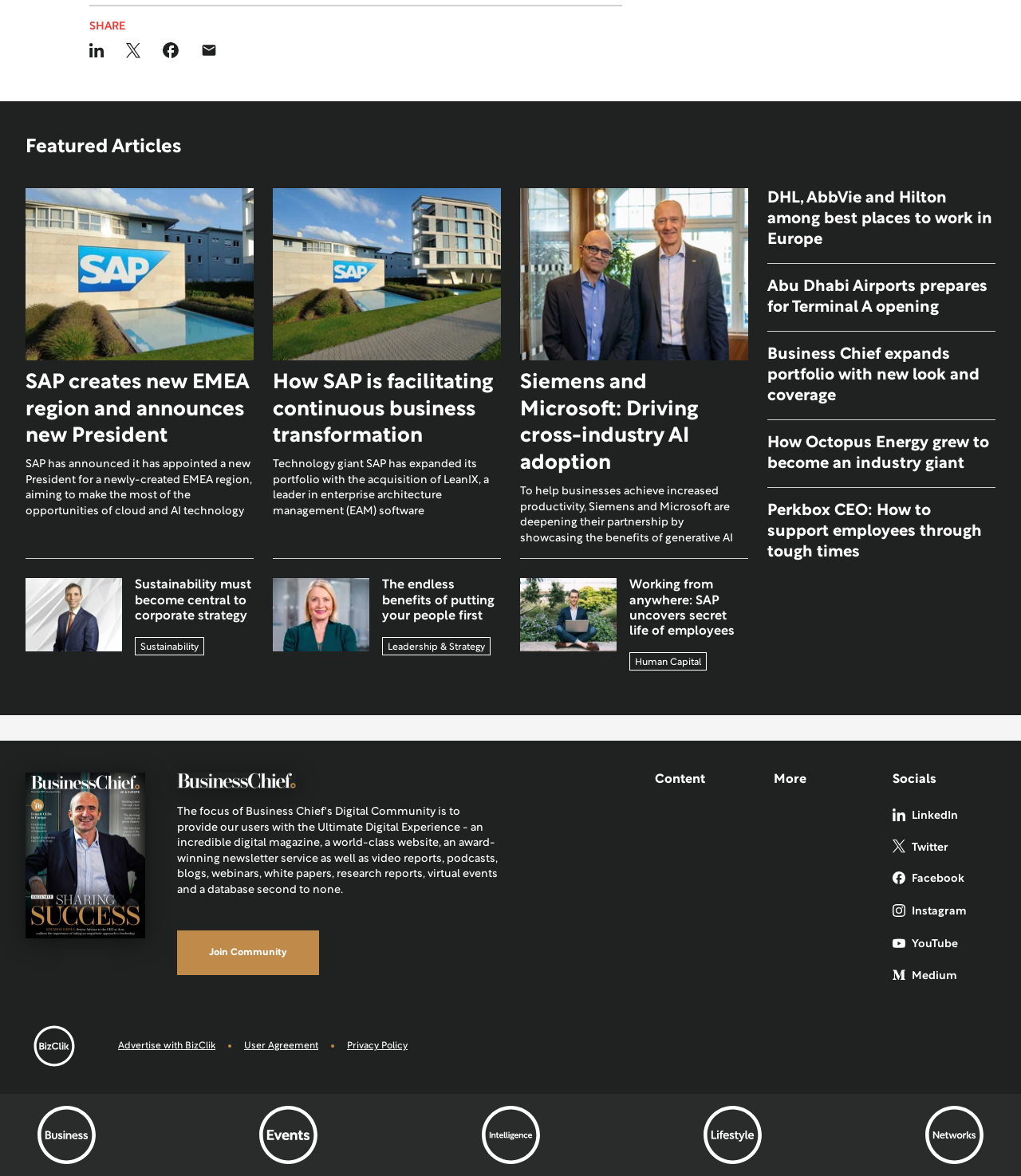Can you show the bounding box coordinates of the region to click on to complete the task described in the instruction: "Go to the next abstract"?

None